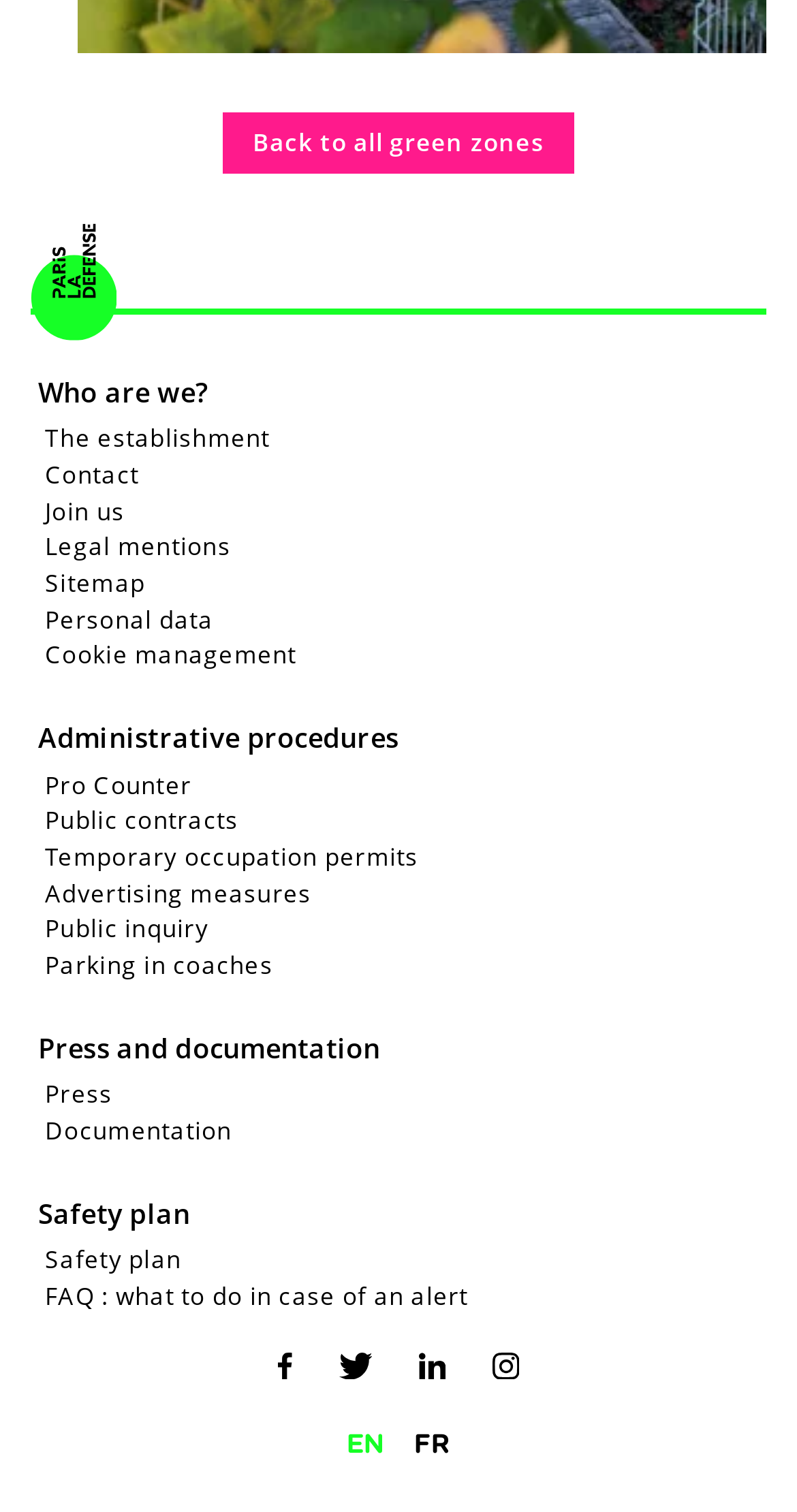Please find the bounding box coordinates of the element that must be clicked to perform the given instruction: "Go back to all green zones". The coordinates should be four float numbers from 0 to 1, i.e., [left, top, right, bottom].

[0.279, 0.074, 0.721, 0.114]